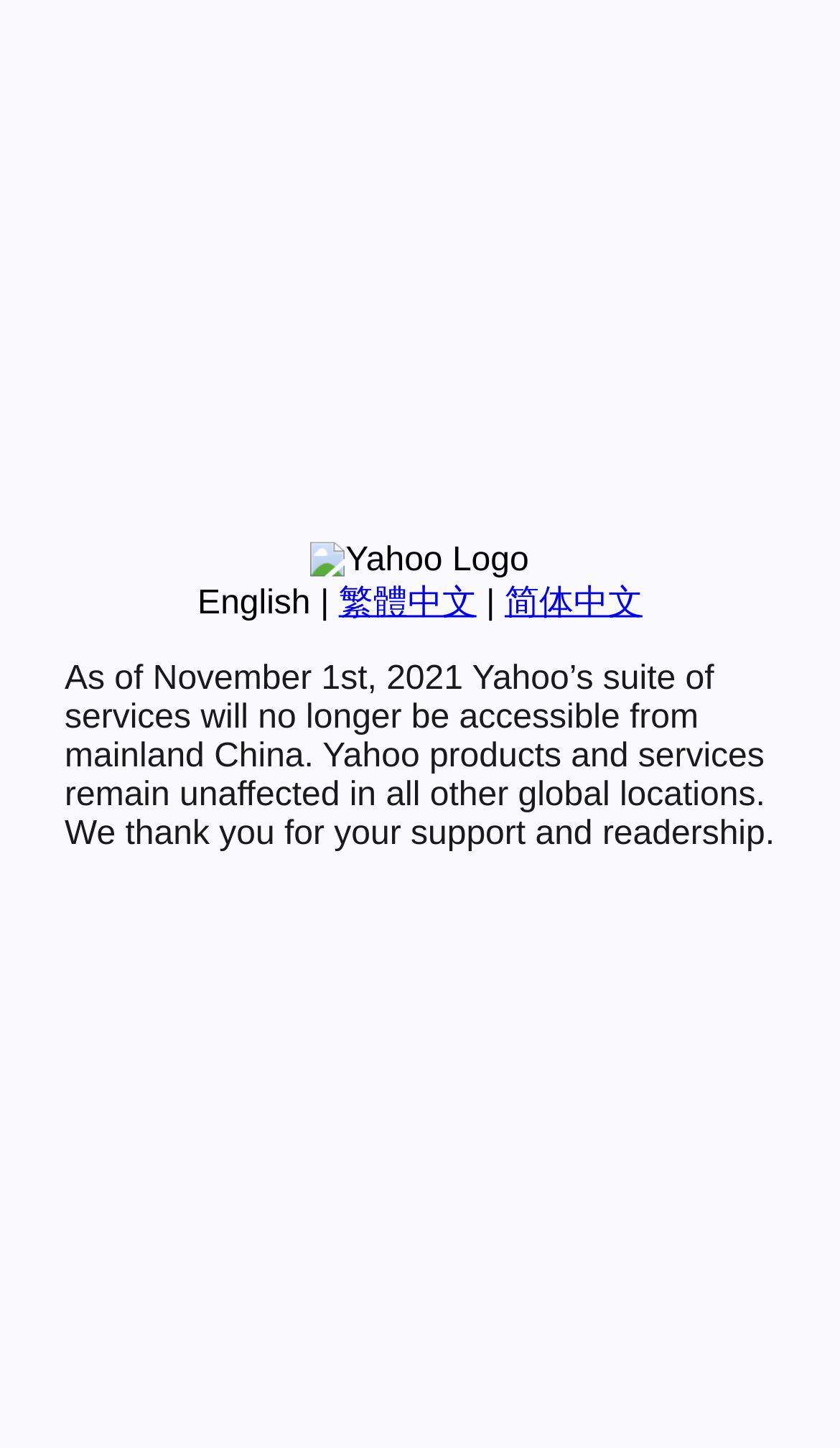Bounding box coordinates are specified in the format (top-left x, top-left y, bottom-right x, bottom-right y). All values are floating point numbers bounded between 0 and 1. Please provide the bounding box coordinate of the region this sentence describes: 简体中文

[0.601, 0.404, 0.765, 0.429]